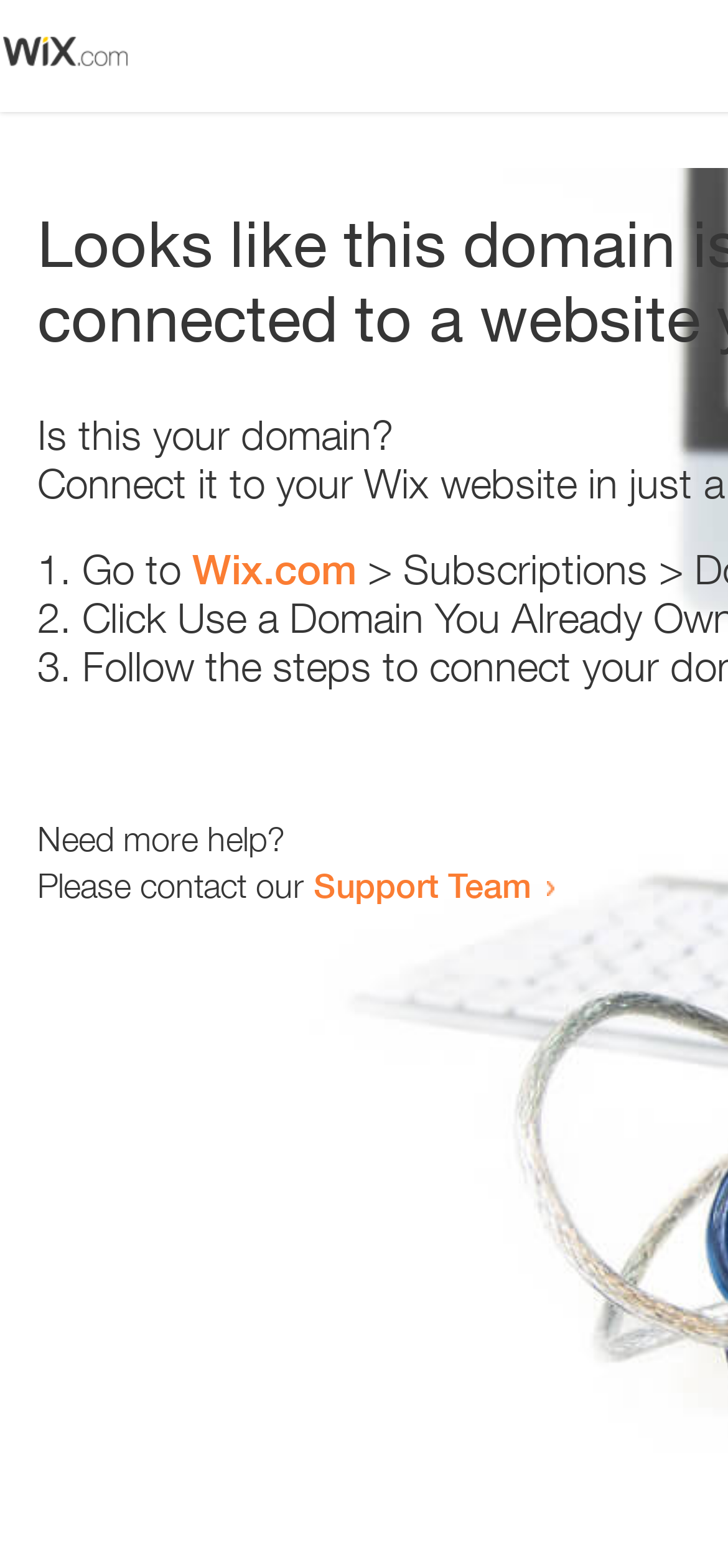Ascertain the bounding box coordinates for the UI element detailed here: "Support Team". The coordinates should be provided as [left, top, right, bottom] with each value being a float between 0 and 1.

[0.431, 0.551, 0.731, 0.577]